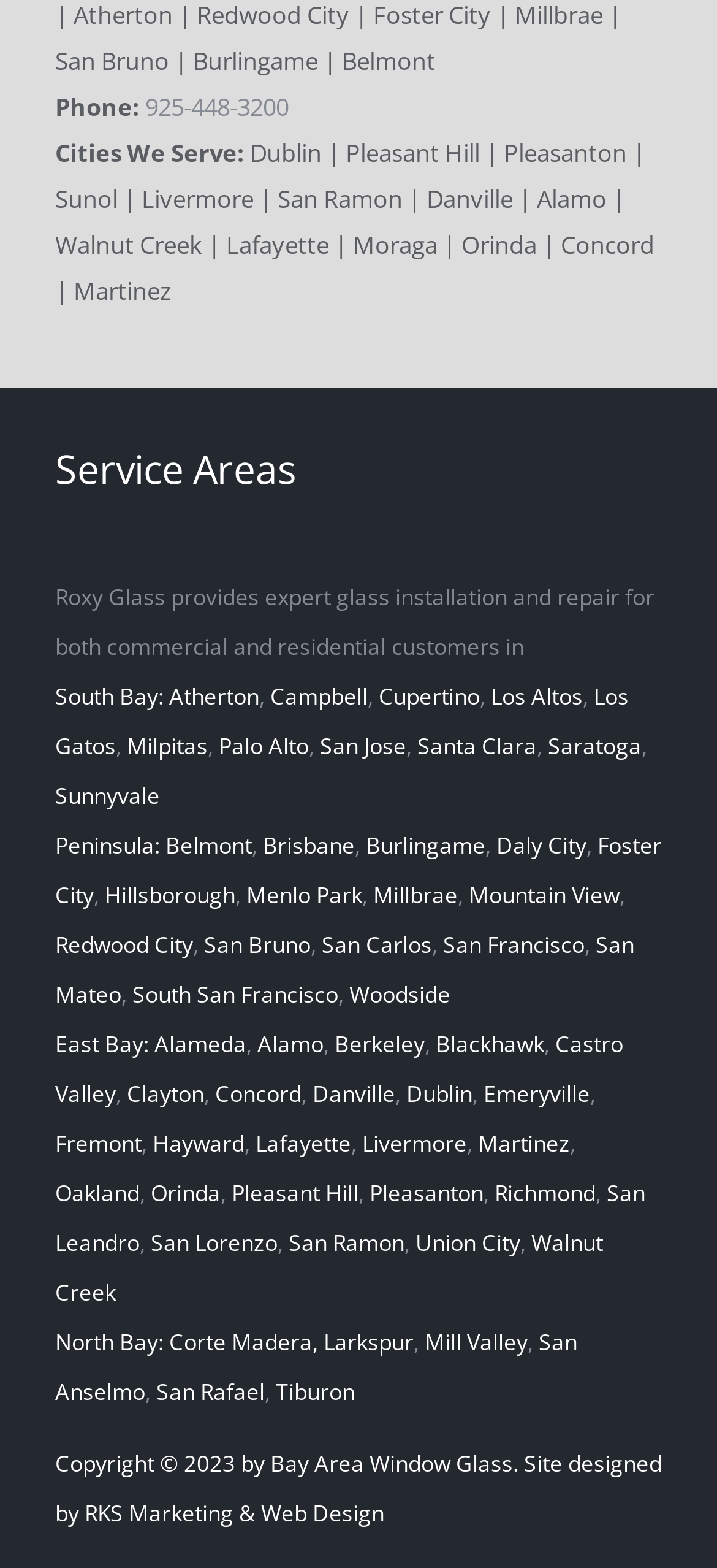Bounding box coordinates are specified in the format (top-left x, top-left y, bottom-right x, bottom-right y). All values are floating point numbers bounded between 0 and 1. Please provide the bounding box coordinate of the region this sentence describes: Santa Clara

[0.582, 0.411, 0.749, 0.431]